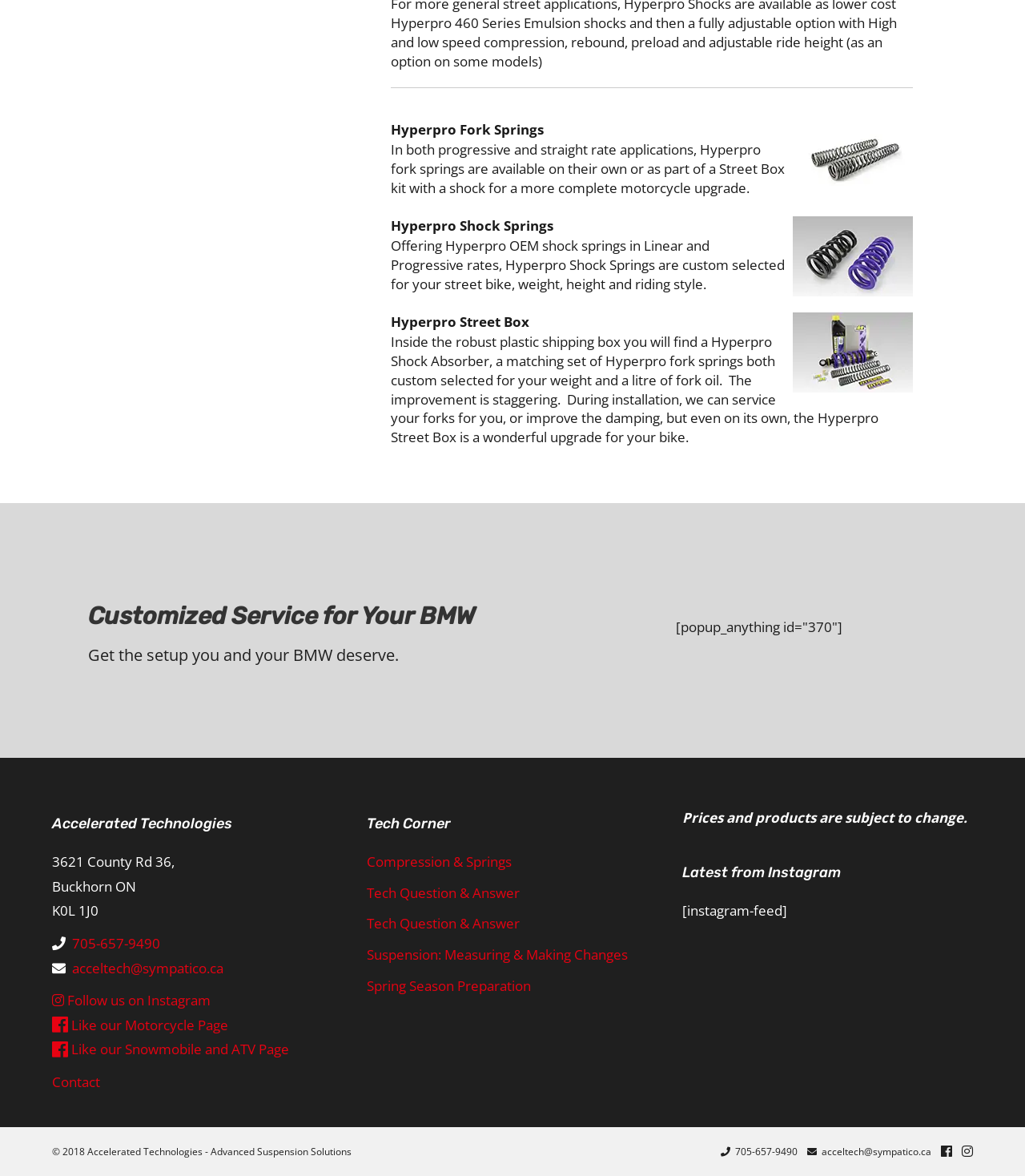Locate the bounding box coordinates of the element you need to click to accomplish the task described by this instruction: "Follow us on Instagram".

[0.051, 0.843, 0.205, 0.858]